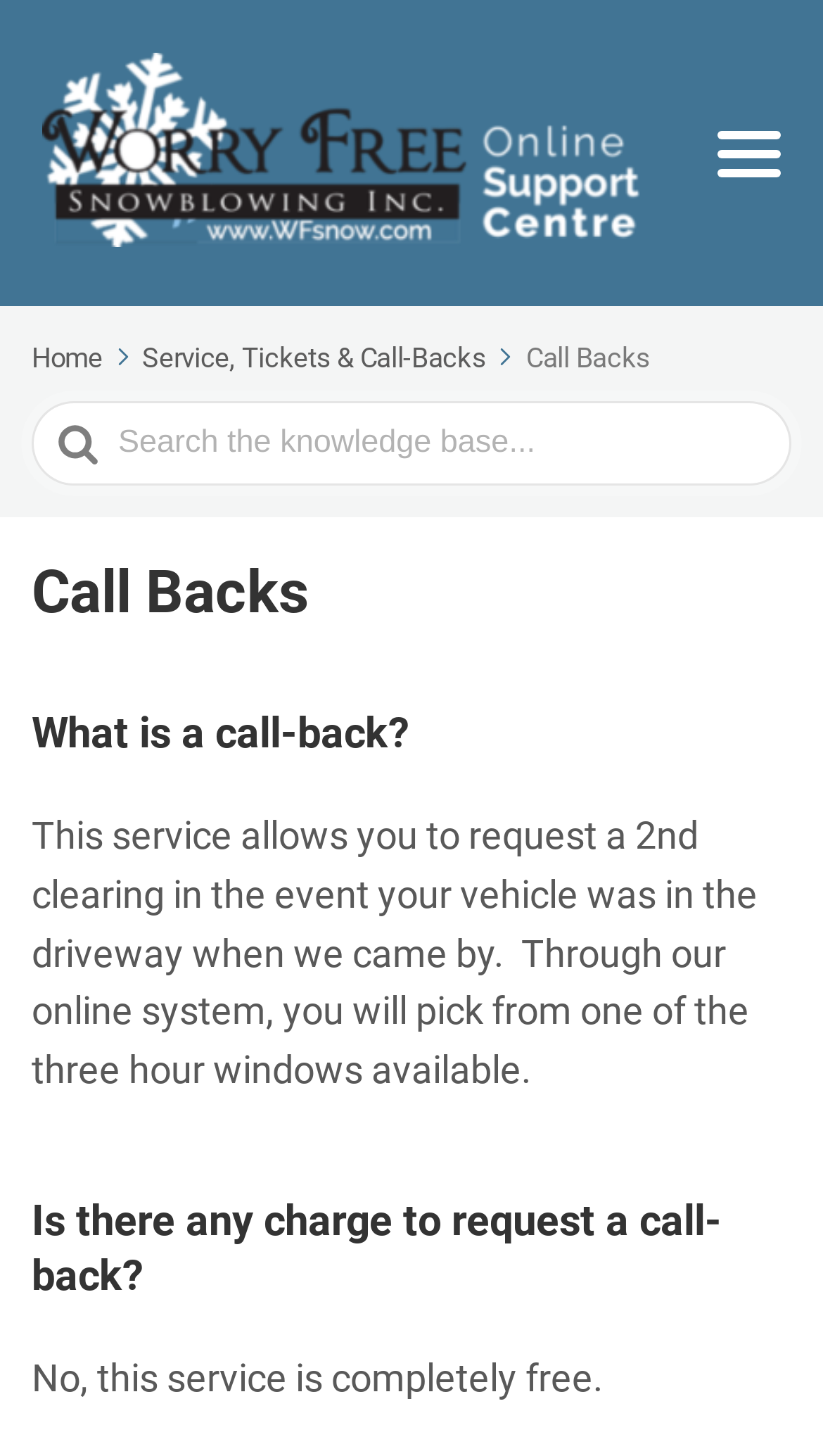Answer the following in one word or a short phrase: 
How many hour windows are available for call-backs?

Three